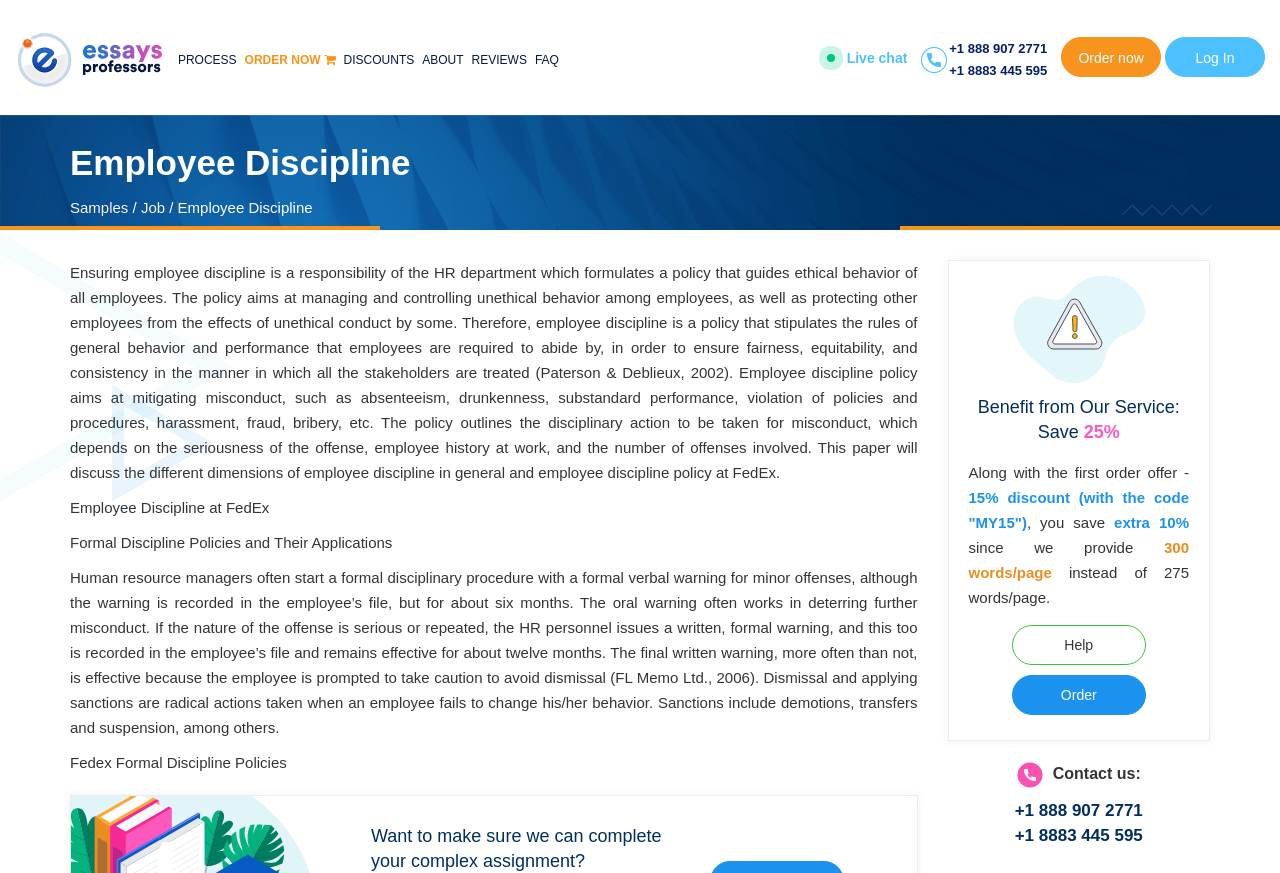Please give a succinct answer to the question in one word or phrase:
What is the contact information provided?

Phone numbers